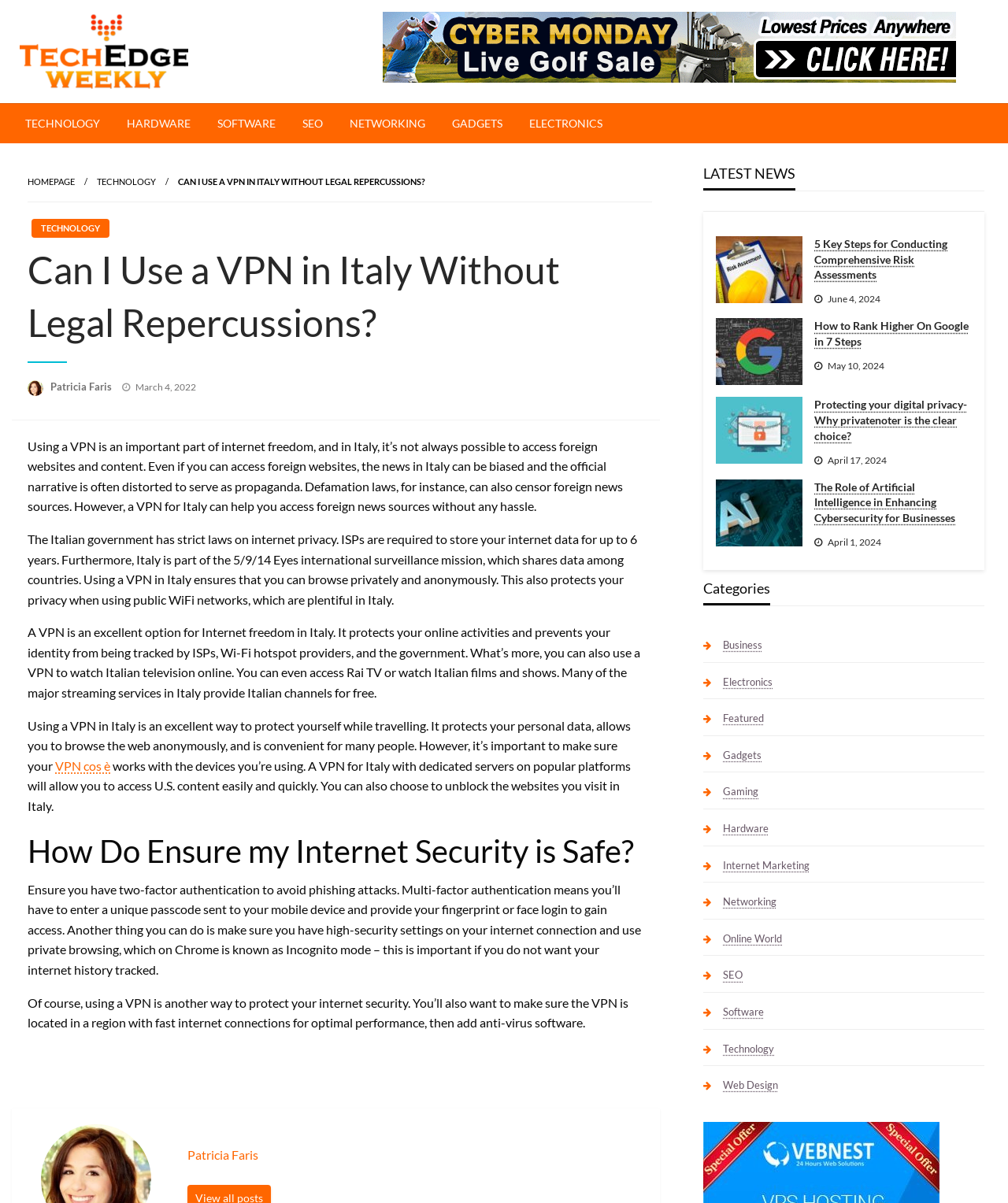Please give a short response to the question using one word or a phrase:
How long do ISPs in Italy store internet data?

Up to 6 years